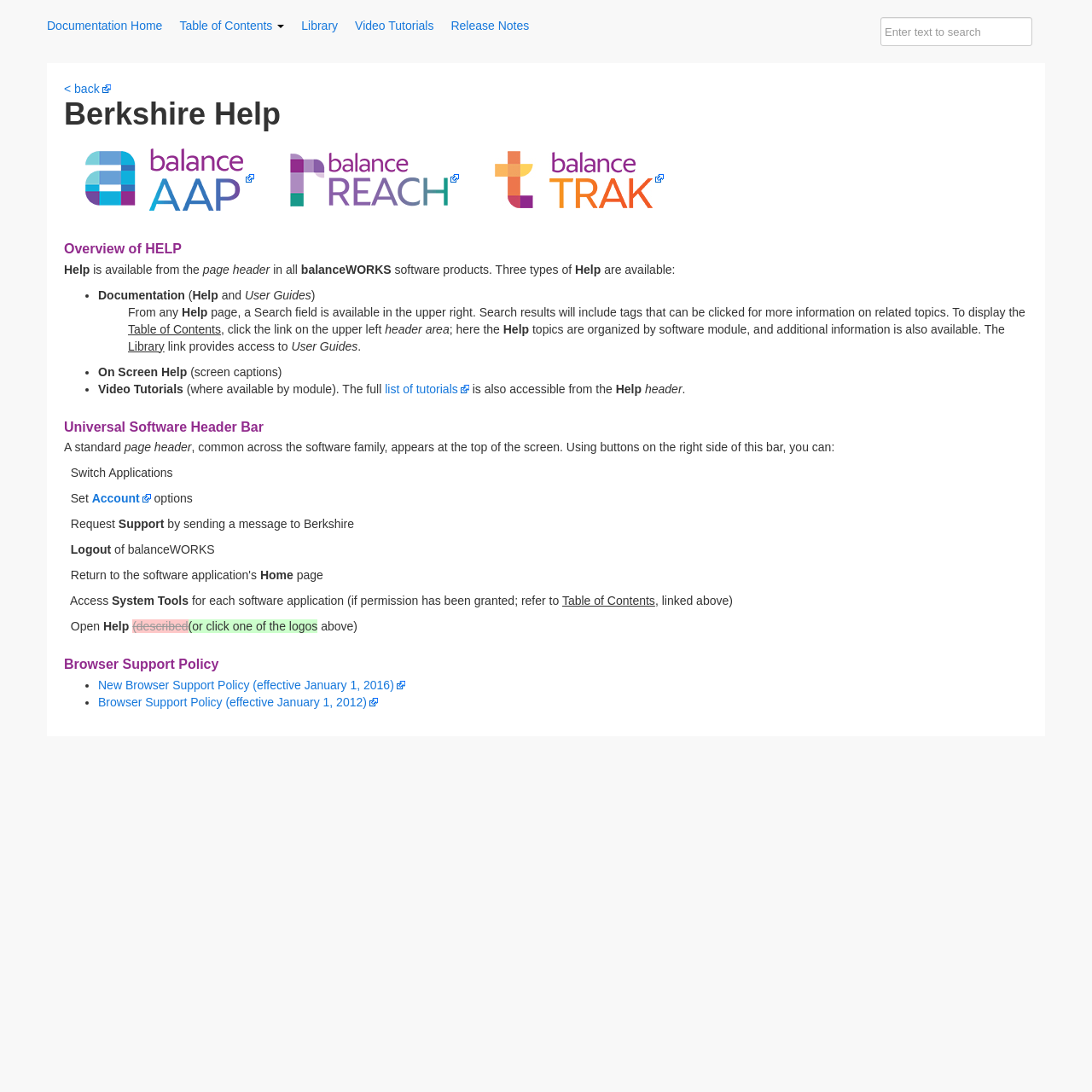Write a detailed summary of the webpage, including text, images, and layout.

The webpage is titled "Version 75" and has a focused root element. At the top, there are five links: "Documentation Home", "Table of Contents", "Library", "Video Tutorials", and "Release Notes", aligned horizontally and spaced evenly apart. 

Below these links, there is a search textbox with a placeholder text "Enter text to search" on the right side of the page. On the left side, there is a link "< back" and a heading "Berkshire Help" that spans almost the entire width of the page. 

Under the heading, there are three links with accompanying images, followed by a static text "\xa0 \xa0 \xa0". Then, there are three more links with images, spaced evenly apart. 

Below these links, there is a heading "Overview of HELP" that spans almost the entire width of the page. The text "Help is available from the page header" is divided into several static text elements, with the words "Help" and "balanceWORKS" standing out. 

The page then describes the three types of Help available: Documentation, User Guides, and On Screen Help. Each type is listed with a bullet point, and there is a brief description of what each type entails. 

Further down, there is a section about the Universal Software Header Bar, which appears at the top of every page in the software family. This bar has buttons on the right side that allow users to switch applications, set account options, request support, and log out. 

Finally, there are several static text elements that describe the functionality of the Home page, System Tools, and Table of Contents.